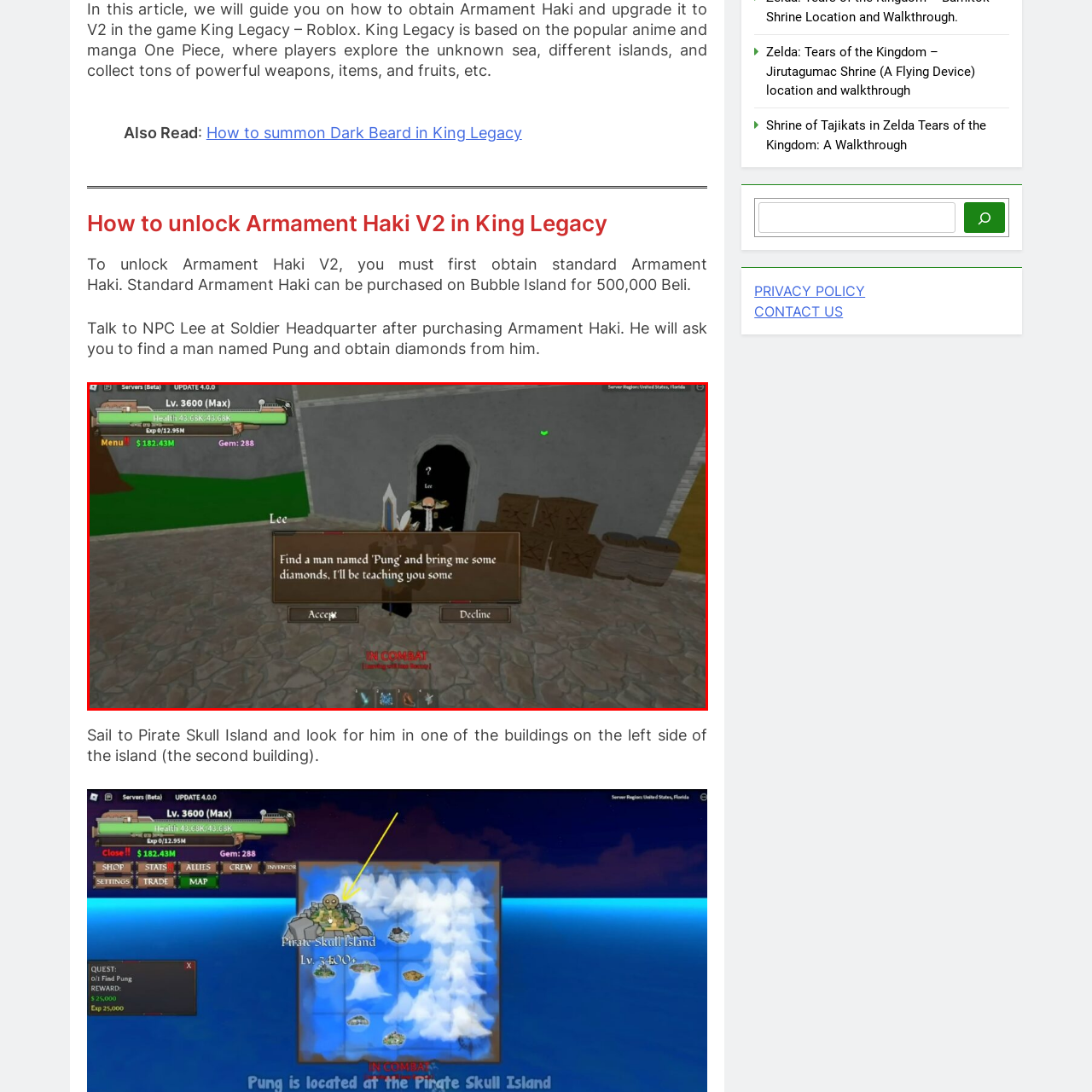Give an in-depth description of the picture inside the red marked area.

In the image, a character named Lee is depicted within a virtual environment, specifically in the game "King Legacy" on Roblox. Lee stands next to a doorway, surrounded by crates that hint at a bustling market or trading scene. The game's user interface displays important stats and options at the top, while a dialogue box is prominently presented in the center. 

The dialogue reads: "Find a man named 'Pung' and bring me some diamonds, I'll be teaching you some," suggesting a quest or task that the player must undertake. Below the text are two buttons—'Accept' and 'Decline'—allowing the player to proceed with or refuse the task. The text also indicates the player is currently "IN COMBAT," which adds a layer of urgency to the interaction. This scene captures the blend of action and adventure typical of gameplay in "King Legacy," as players navigate quests to progress in the game.